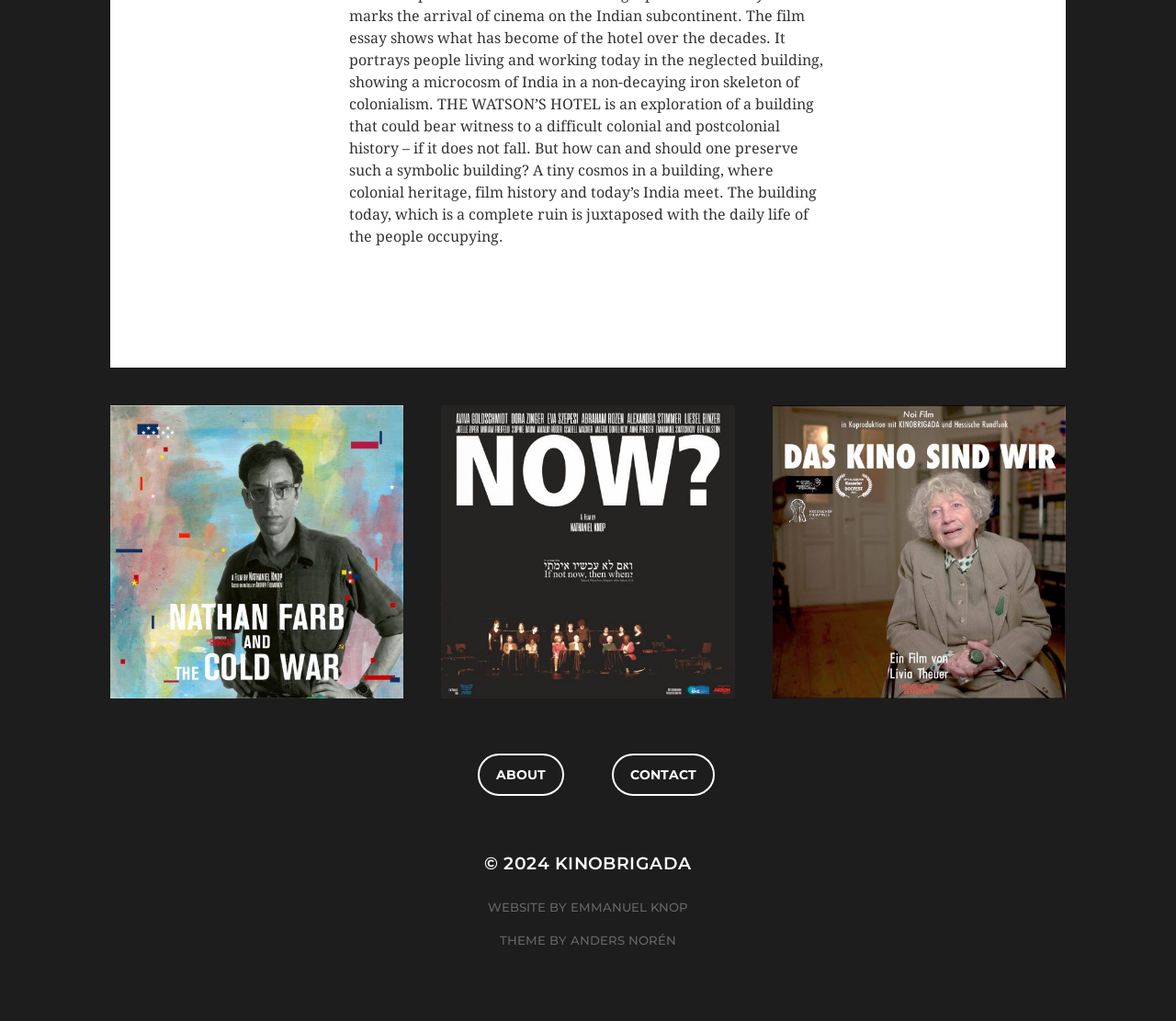Predict the bounding box coordinates for the UI element described as: "Juli 14, 2023 Now?". The coordinates should be four float numbers between 0 and 1, presented as [left, top, right, bottom].

[0.375, 0.397, 0.625, 0.684]